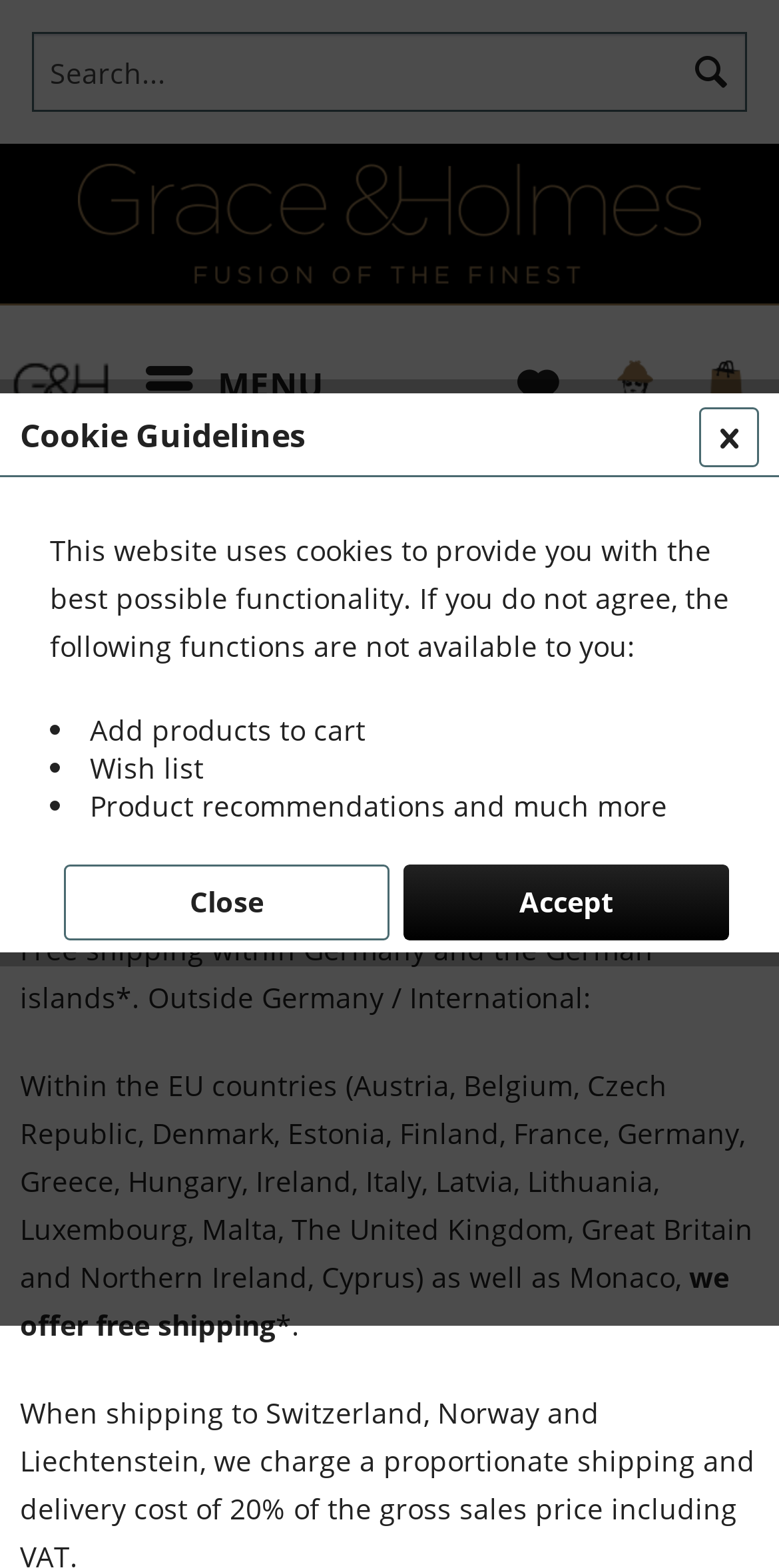Please mark the clickable region by giving the bounding box coordinates needed to complete this instruction: "View wish list".

[0.636, 0.22, 0.738, 0.271]